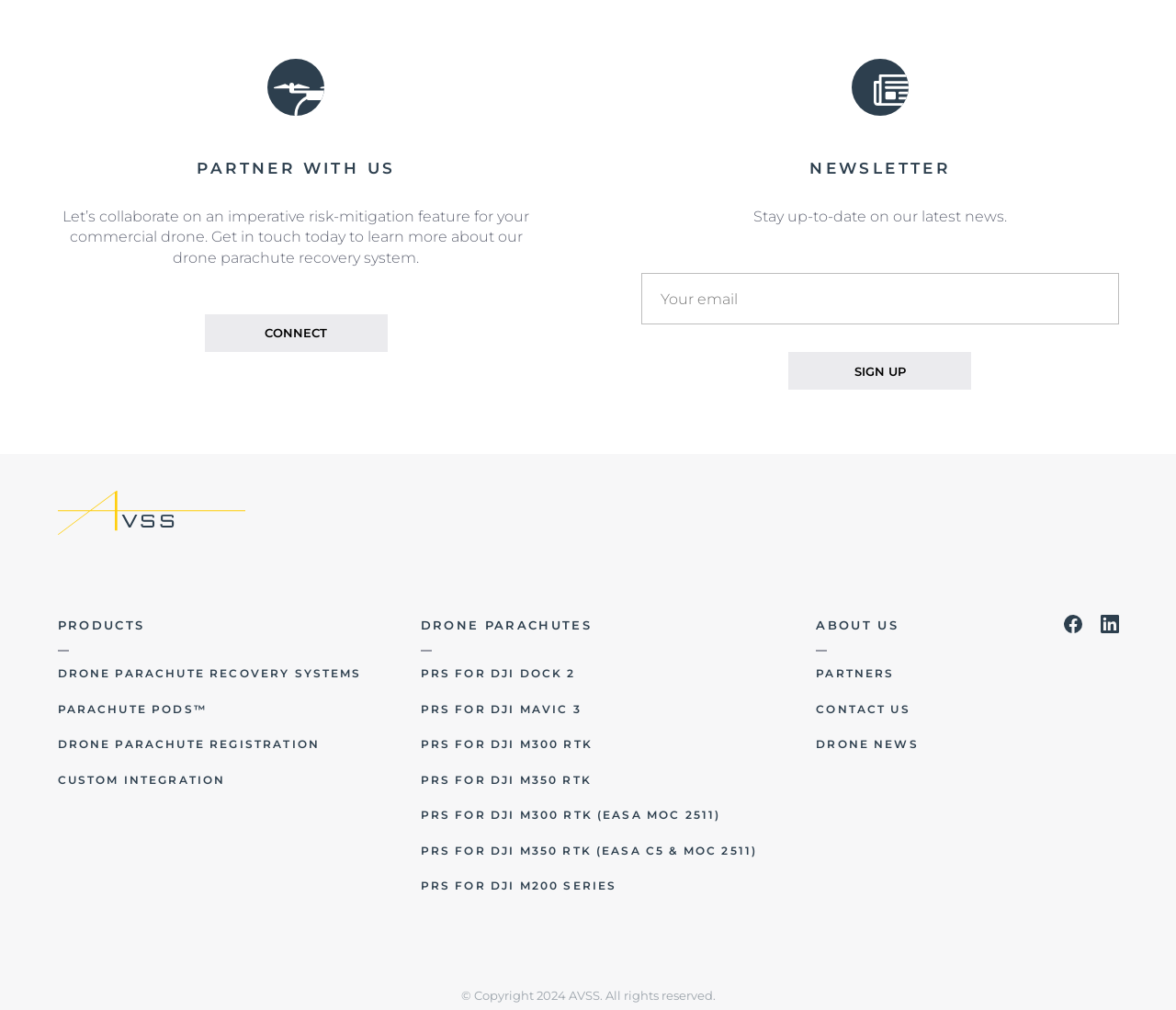Find the bounding box coordinates of the clickable region needed to perform the following instruction: "Learn more about drone parachute recovery systems". The coordinates should be provided as four float numbers between 0 and 1, i.e., [left, top, right, bottom].

[0.049, 0.657, 0.308, 0.692]